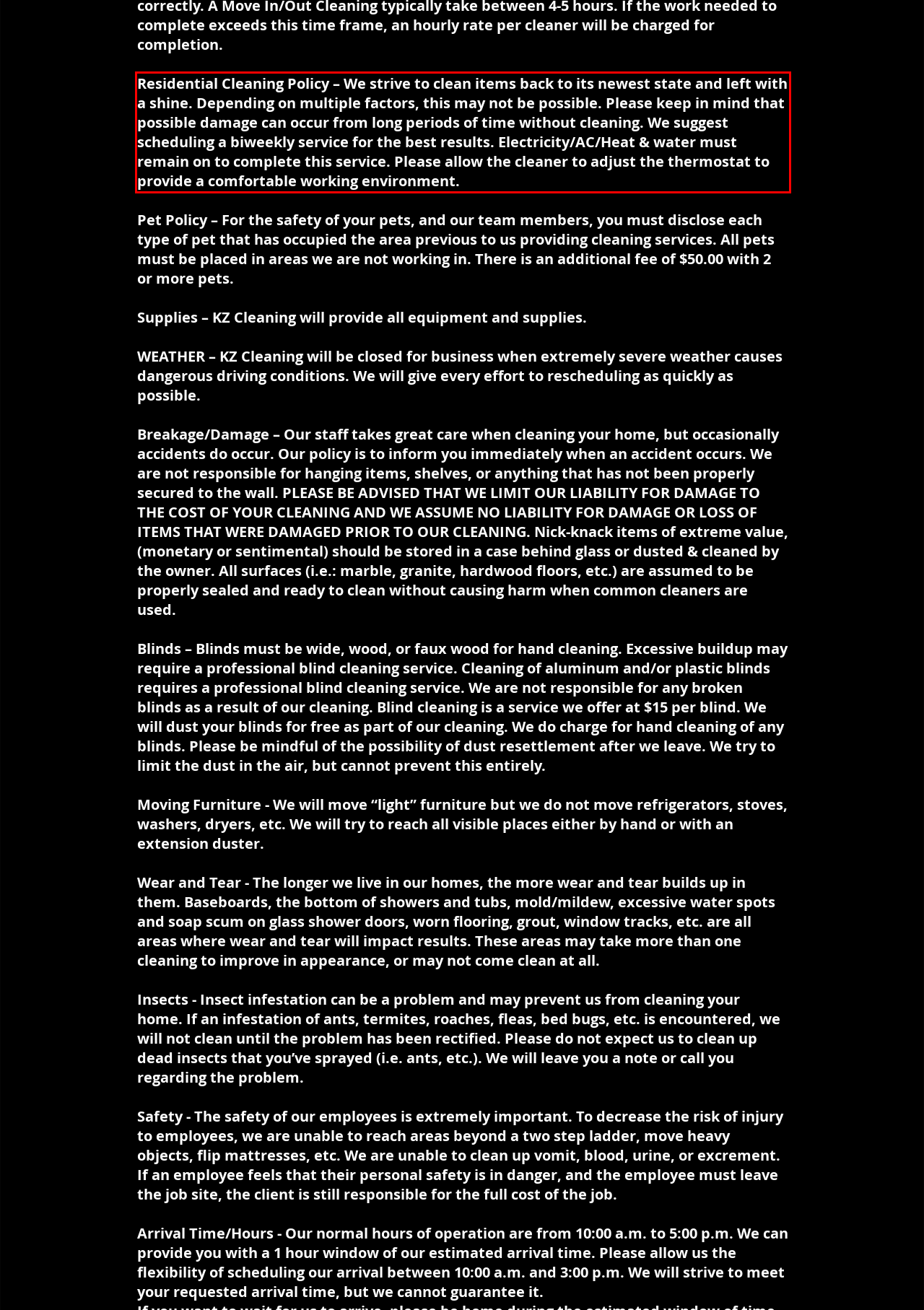Observe the screenshot of the webpage that includes a red rectangle bounding box. Conduct OCR on the content inside this red bounding box and generate the text.

Residential Cleaning Policy – We strive to clean items back to its newest state and left with a shine. Depending on multiple factors, this may not be possible. Please keep in mind that possible damage can occur from long periods of time without cleaning. We suggest scheduling a biweekly service for the best results. Electricity/AC/Heat & water must remain on to complete this service. Please allow the cleaner to adjust the thermostat to provide a comfortable working environment.